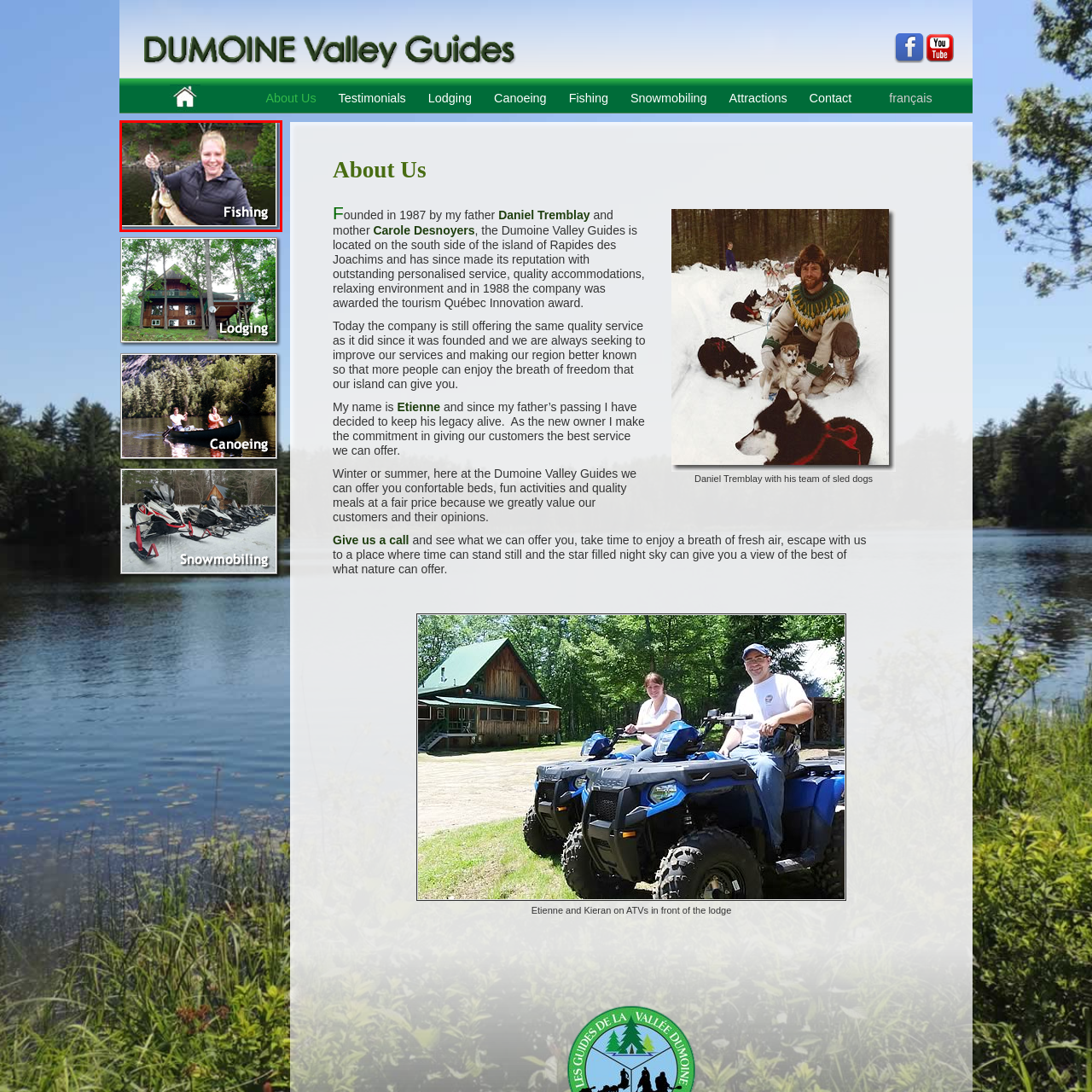Focus on the content inside the red-outlined area of the image and answer the ensuing question in detail, utilizing the information presented: What is the color of the woman's jacket?

The caption describes the woman as dressed in a dark jacket, which implies that the jacket is not bright or light-colored, but rather a darker shade.